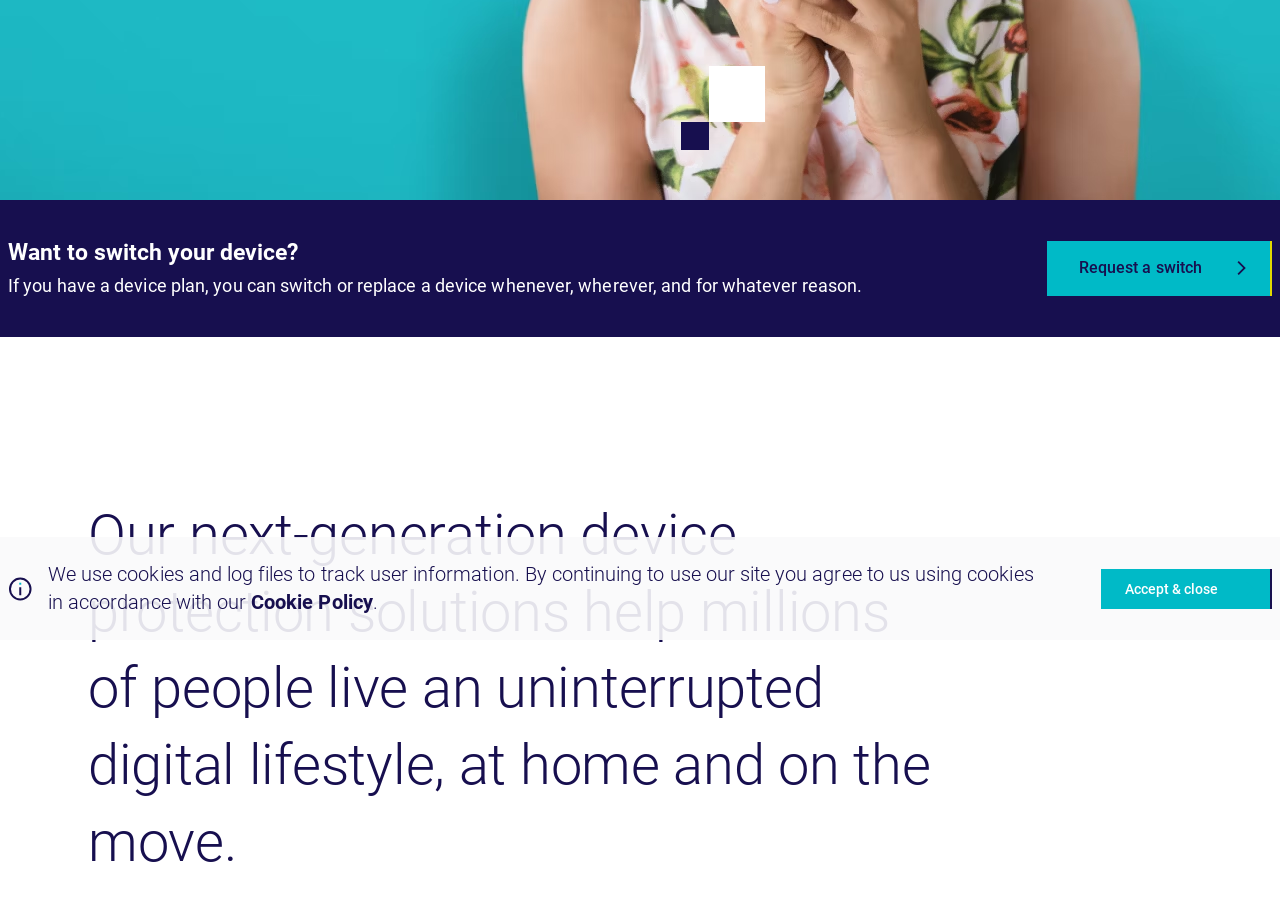Provide the bounding box coordinates for the UI element described in this sentence: "parent_node: What we do". The coordinates should be four float values between 0 and 1, i.e., [left, top, right, bottom].

[0.819, 0.174, 0.994, 0.422]